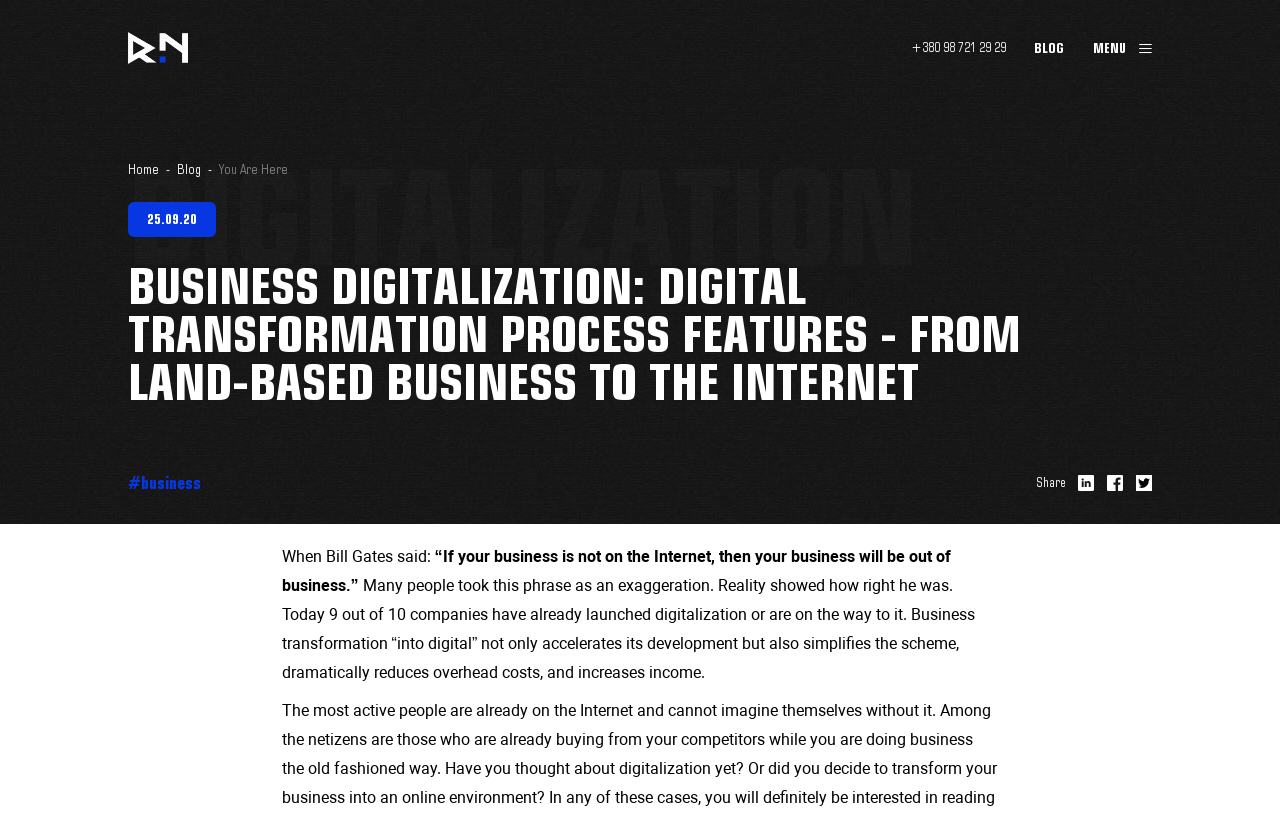Determine the bounding box coordinates for the HTML element mentioned in the following description: "+380 98 721 29 29". The coordinates should be a list of four floats ranging from 0 to 1, represented as [left, top, right, bottom].

[0.711, 0.048, 0.786, 0.067]